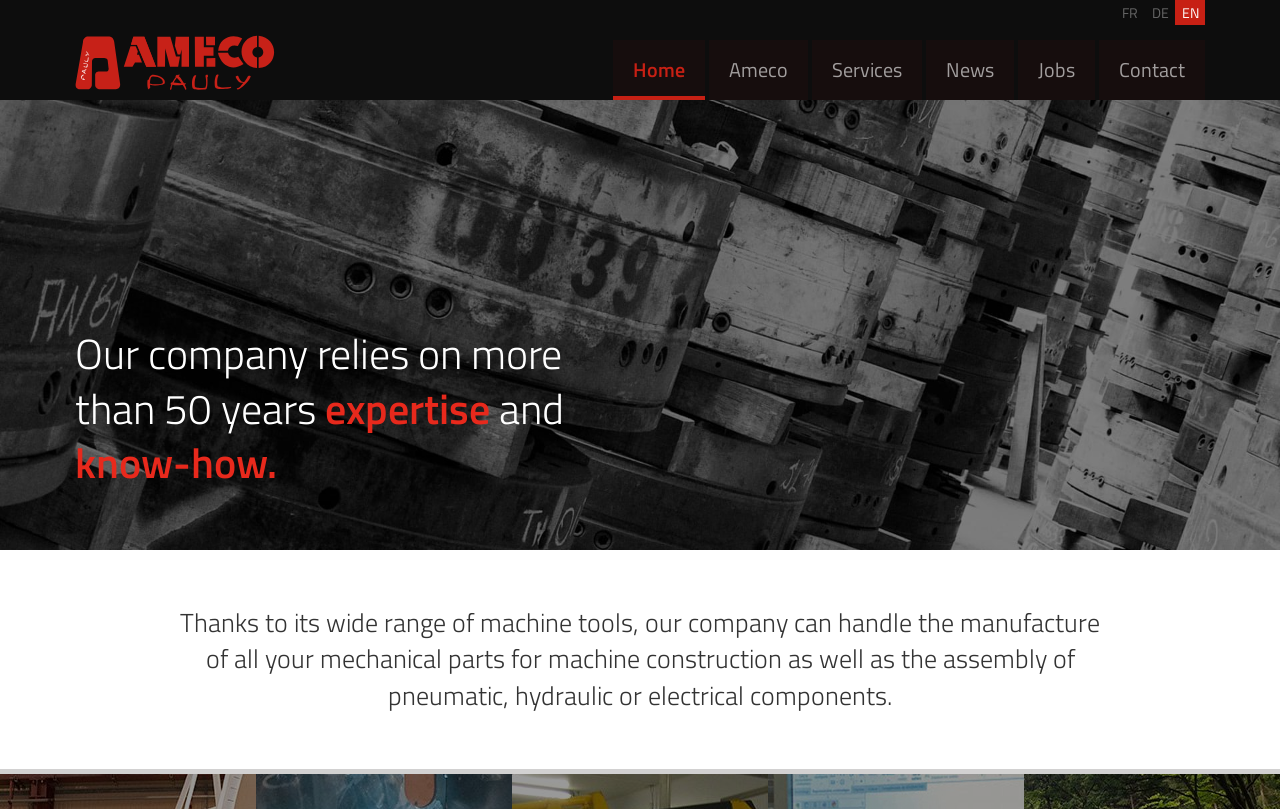Identify the bounding box coordinates of the part that should be clicked to carry out this instruction: "Switch to English language".

[0.918, 0.0, 0.941, 0.031]